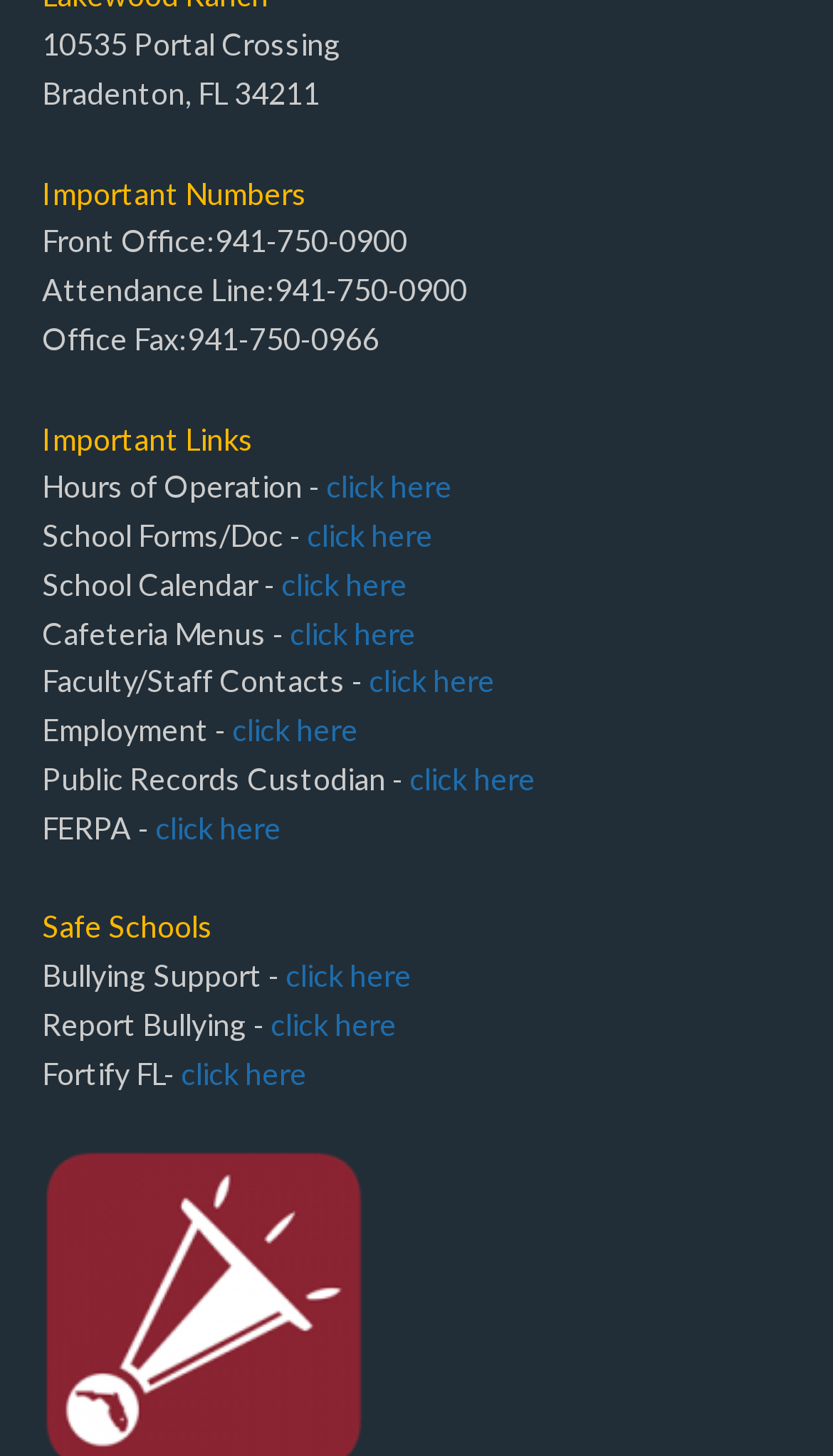Please identify the bounding box coordinates for the region that you need to click to follow this instruction: "Report bullying".

[0.324, 0.691, 0.476, 0.716]